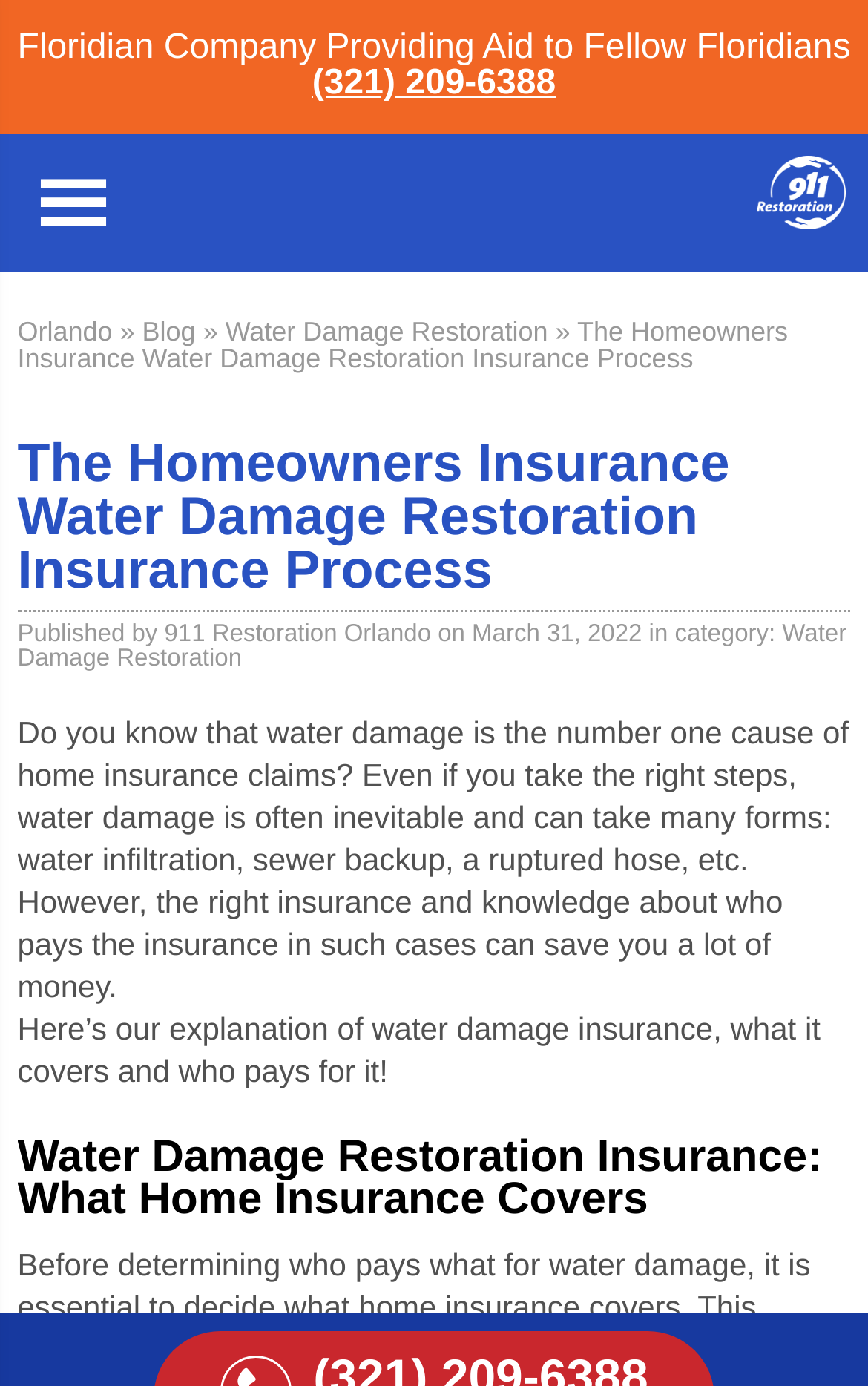Please answer the following question using a single word or phrase: 
What is the category of the published article?

Water Damage Restoration